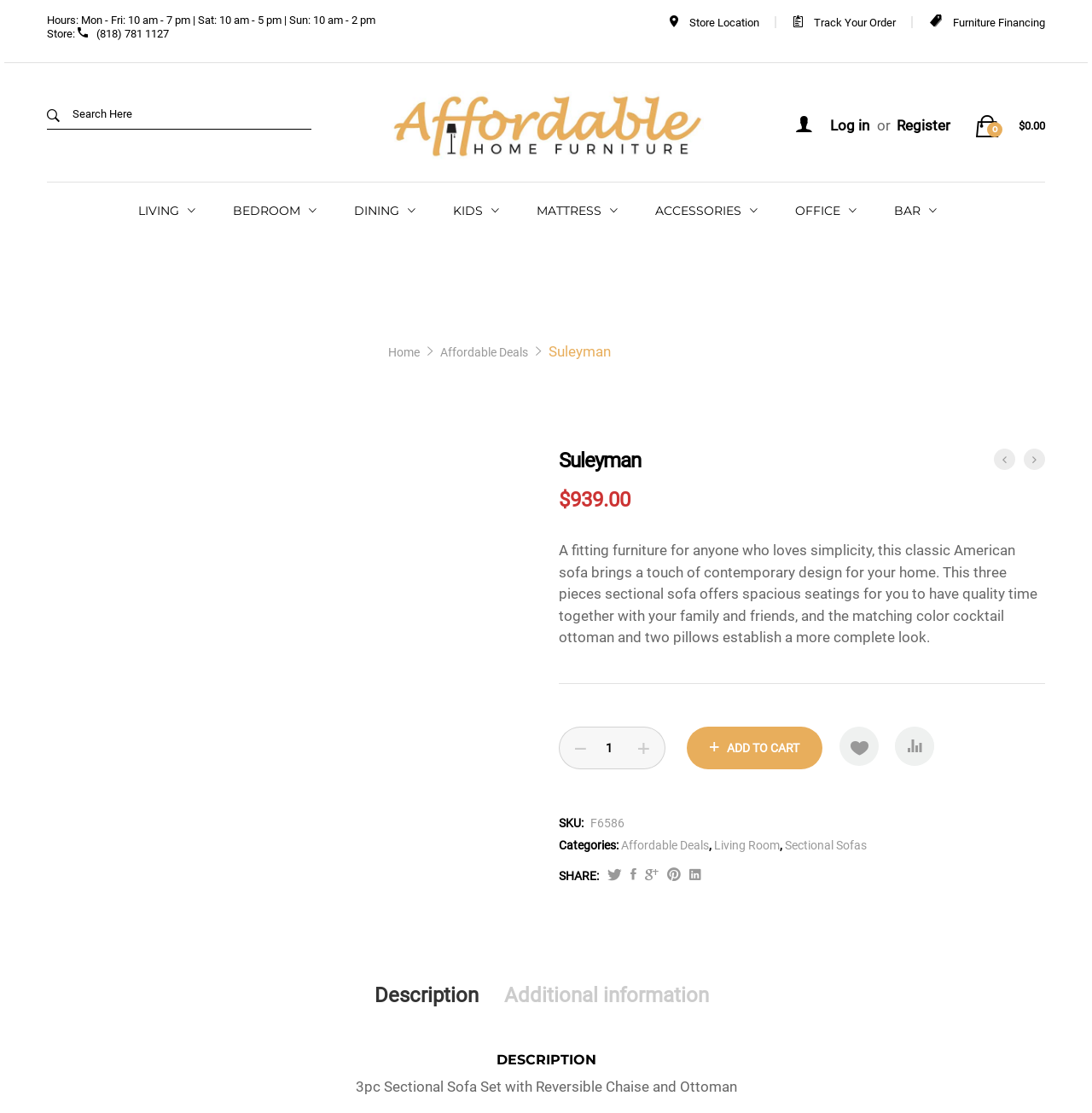Find the bounding box coordinates of the area to click in order to follow the instruction: "Track your order".

[0.745, 0.015, 0.82, 0.026]